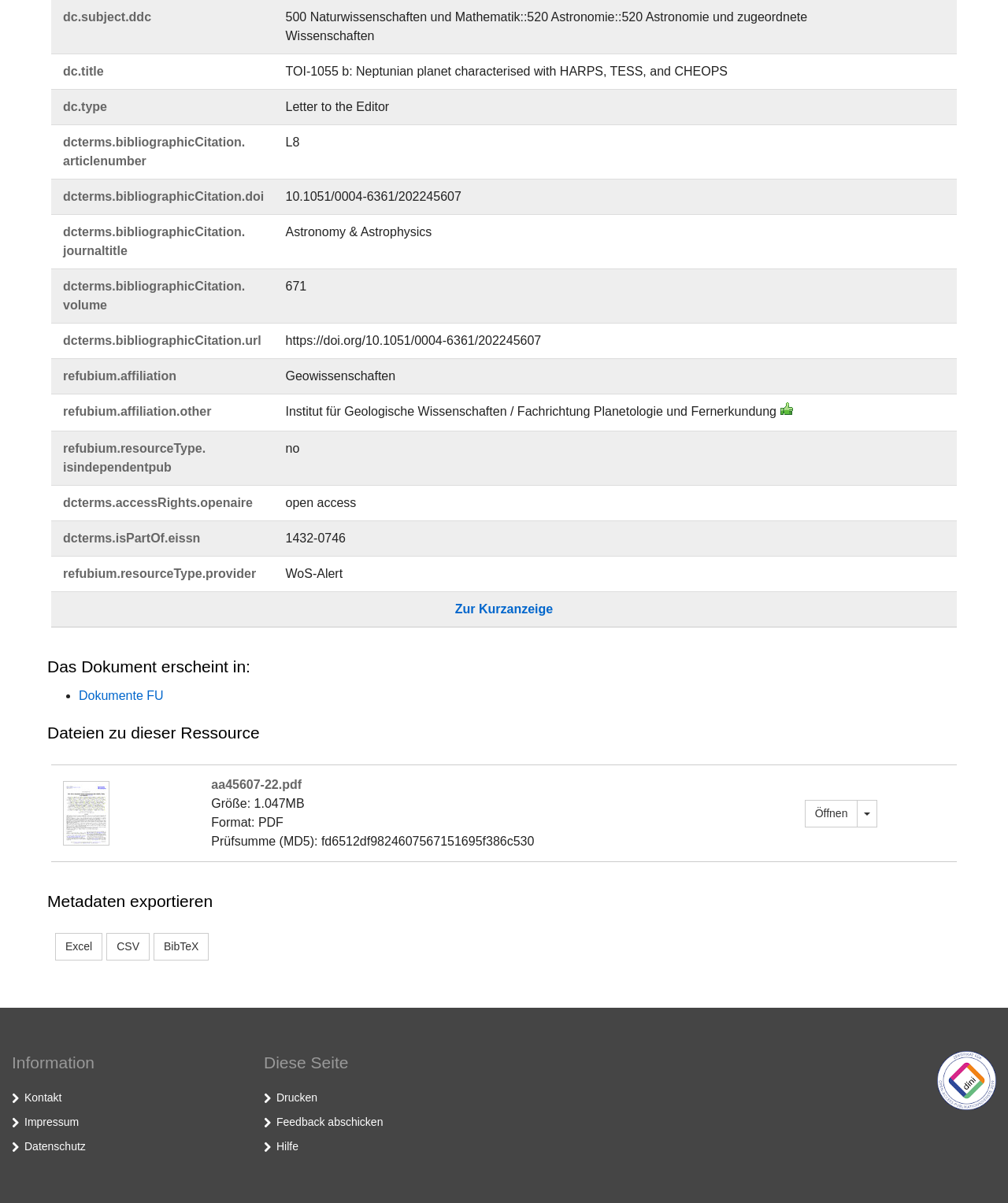Determine the bounding box coordinates for the region that must be clicked to execute the following instruction: "Click on the Programs For Ripping Your DVD Collection link".

None